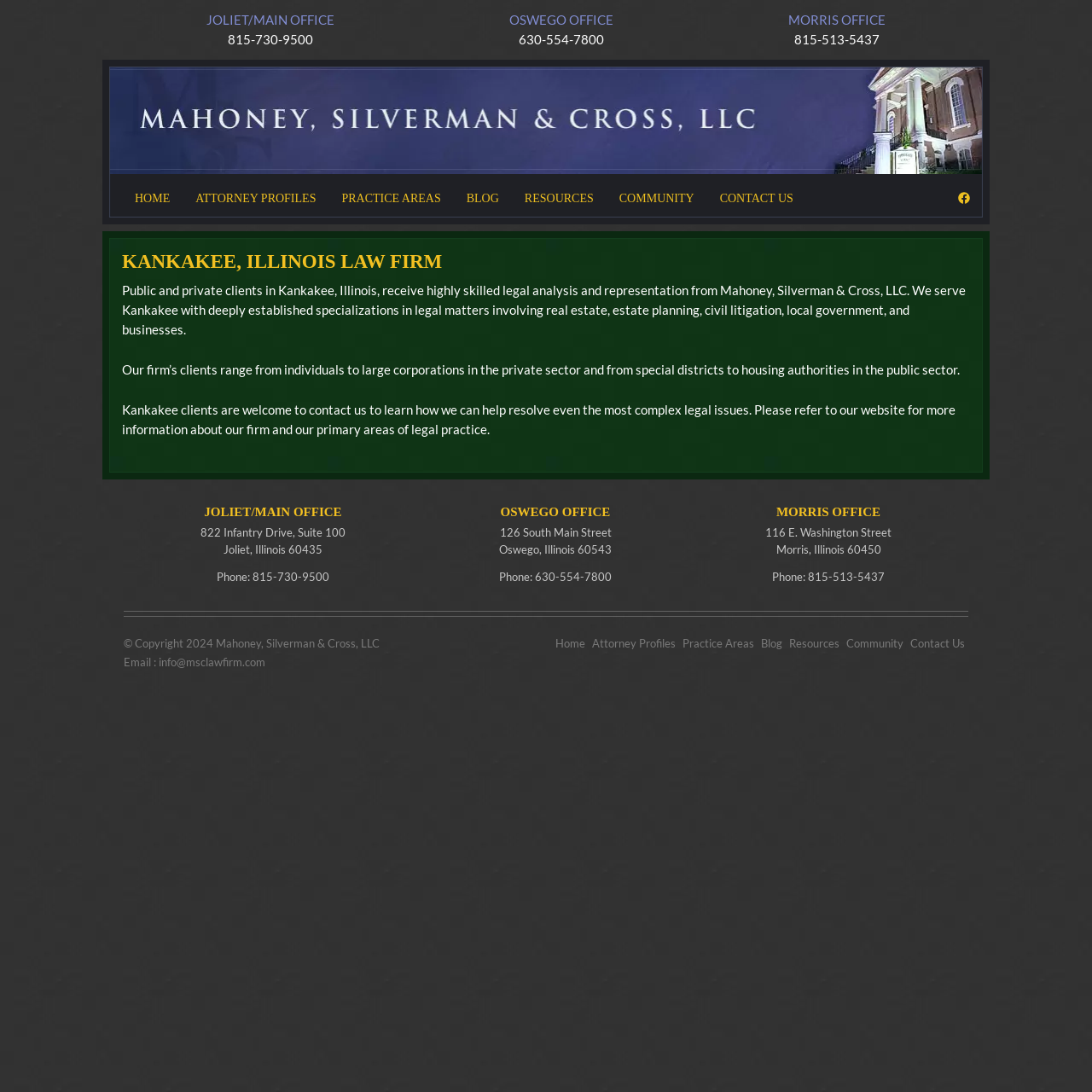What is the copyright year of the webpage?
Could you answer the question with a detailed and thorough explanation?

I found the copyright year by looking at the footer section of the webpage, where the copyright information is displayed.